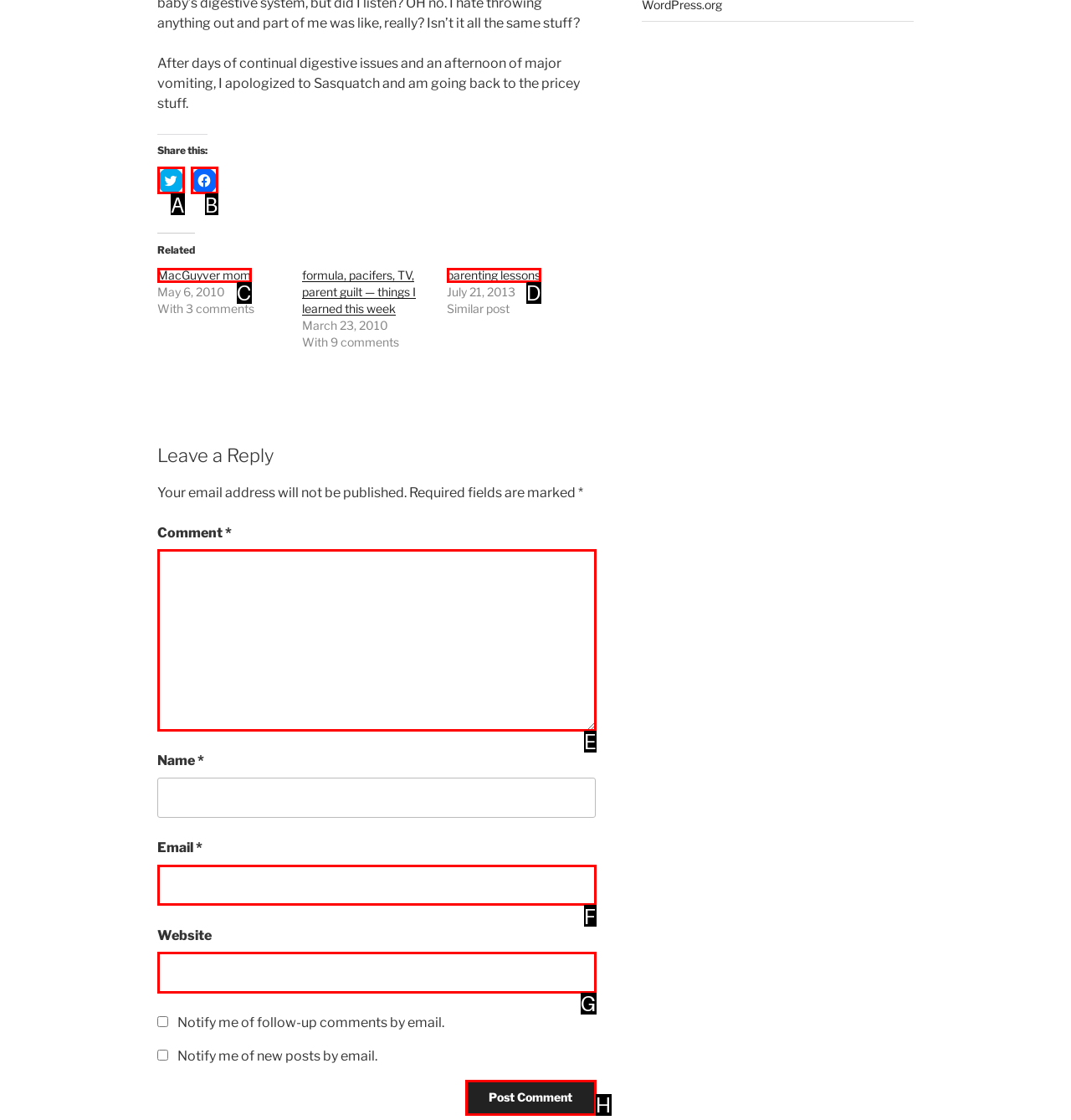Identify the UI element described as: parenting lessons
Answer with the option's letter directly.

D